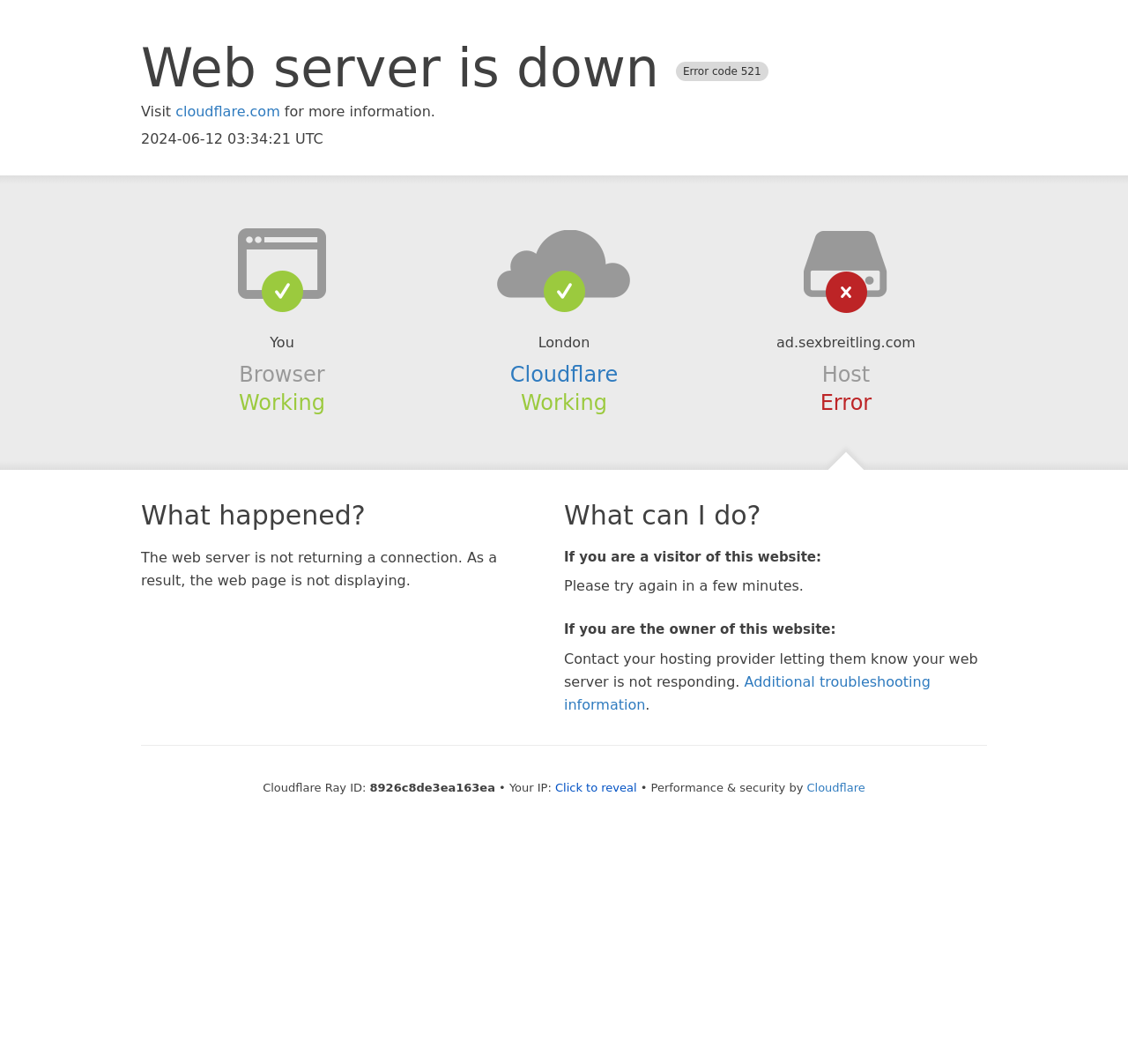Give a concise answer using one word or a phrase to the following question:
What is the error code?

521